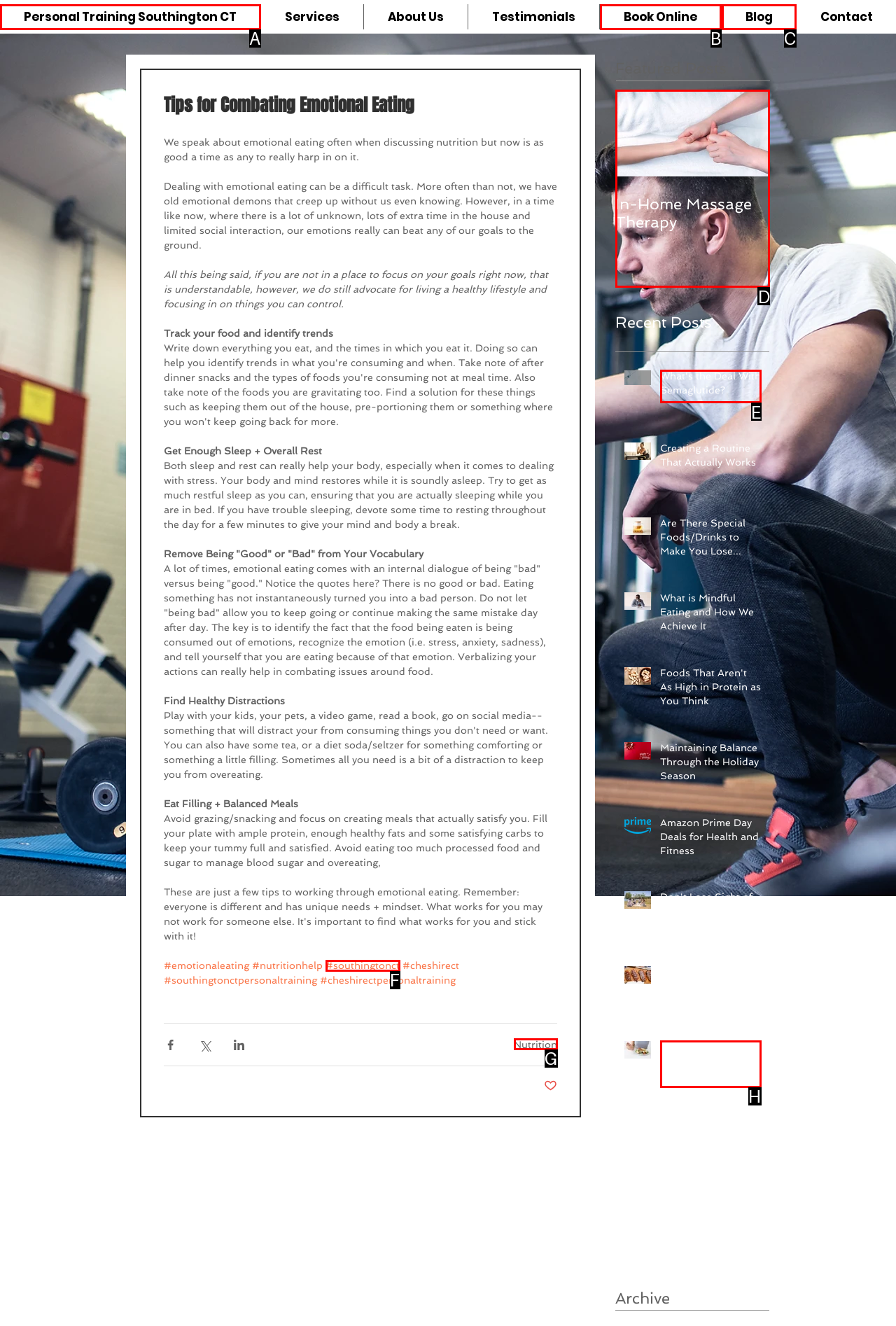Point out the correct UI element to click to carry out this instruction: Read the post 'In-Home Massage Therapy'
Answer with the letter of the chosen option from the provided choices directly.

D